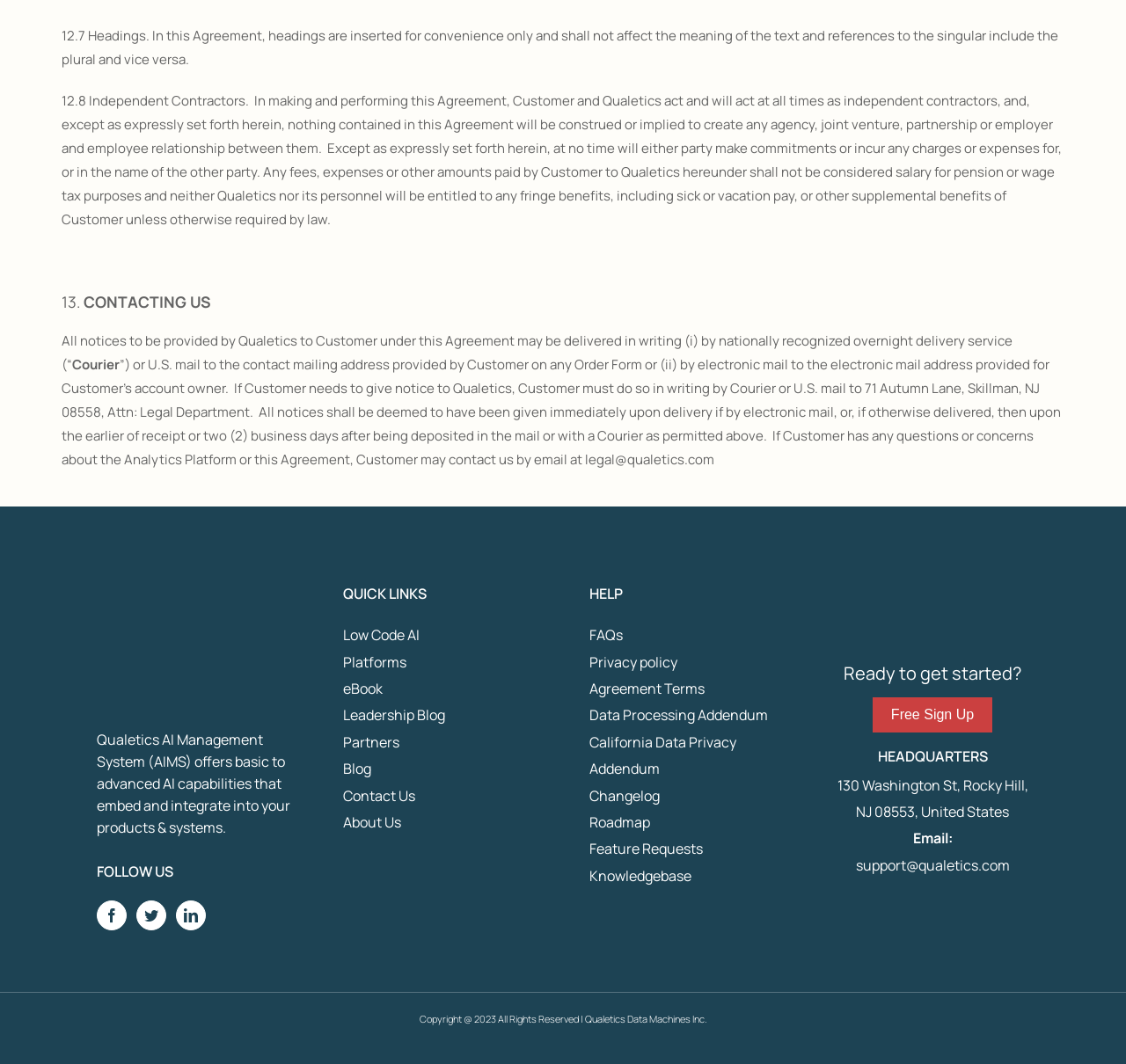Please determine the bounding box coordinates for the UI element described here. Use the format (top-left x, top-left y, bottom-right x, bottom-right y) with values bounded between 0 and 1: Oceania

None